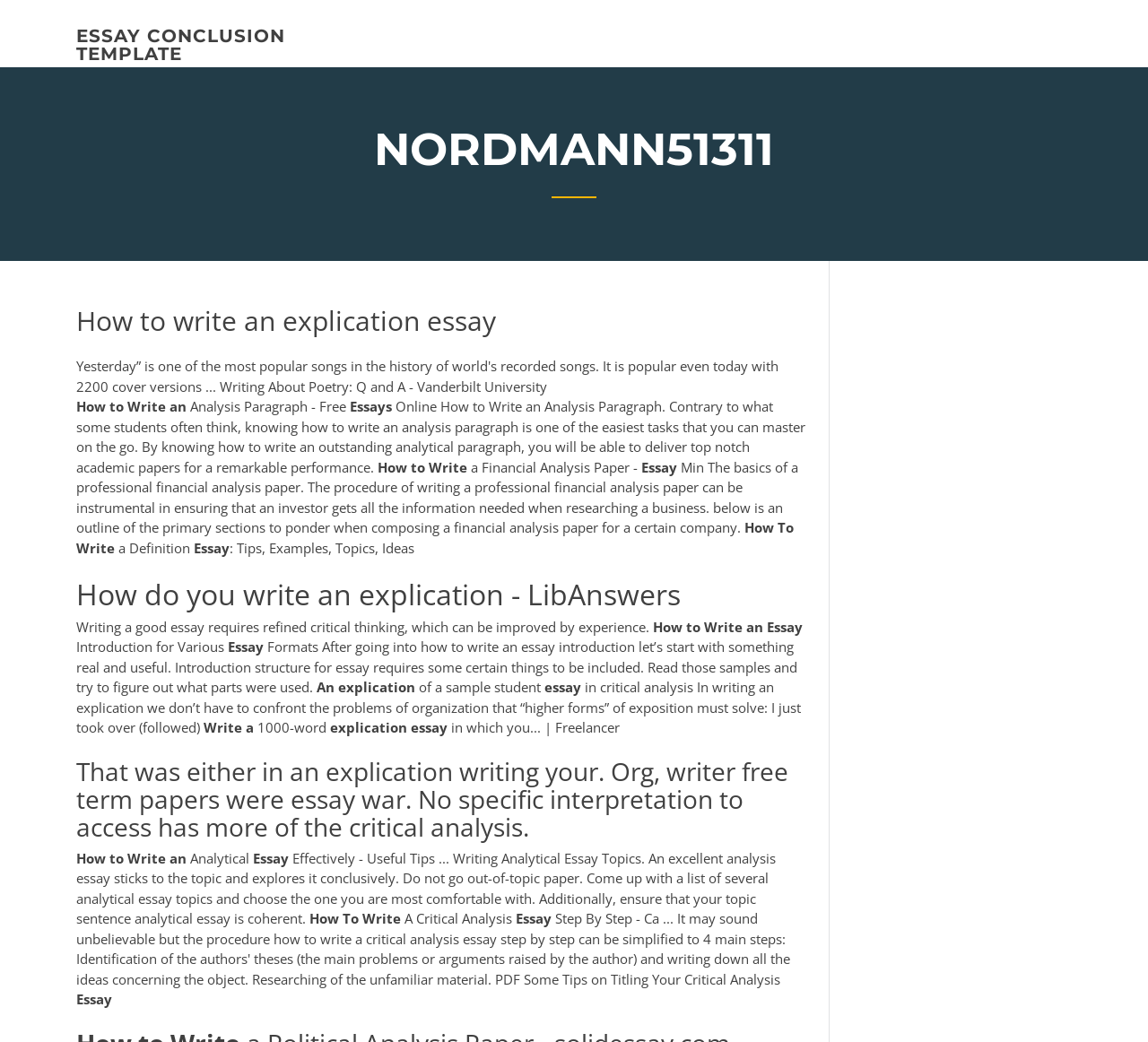Identify the bounding box coordinates for the UI element that matches this description: "essay conclusion template".

[0.066, 0.024, 0.248, 0.062]